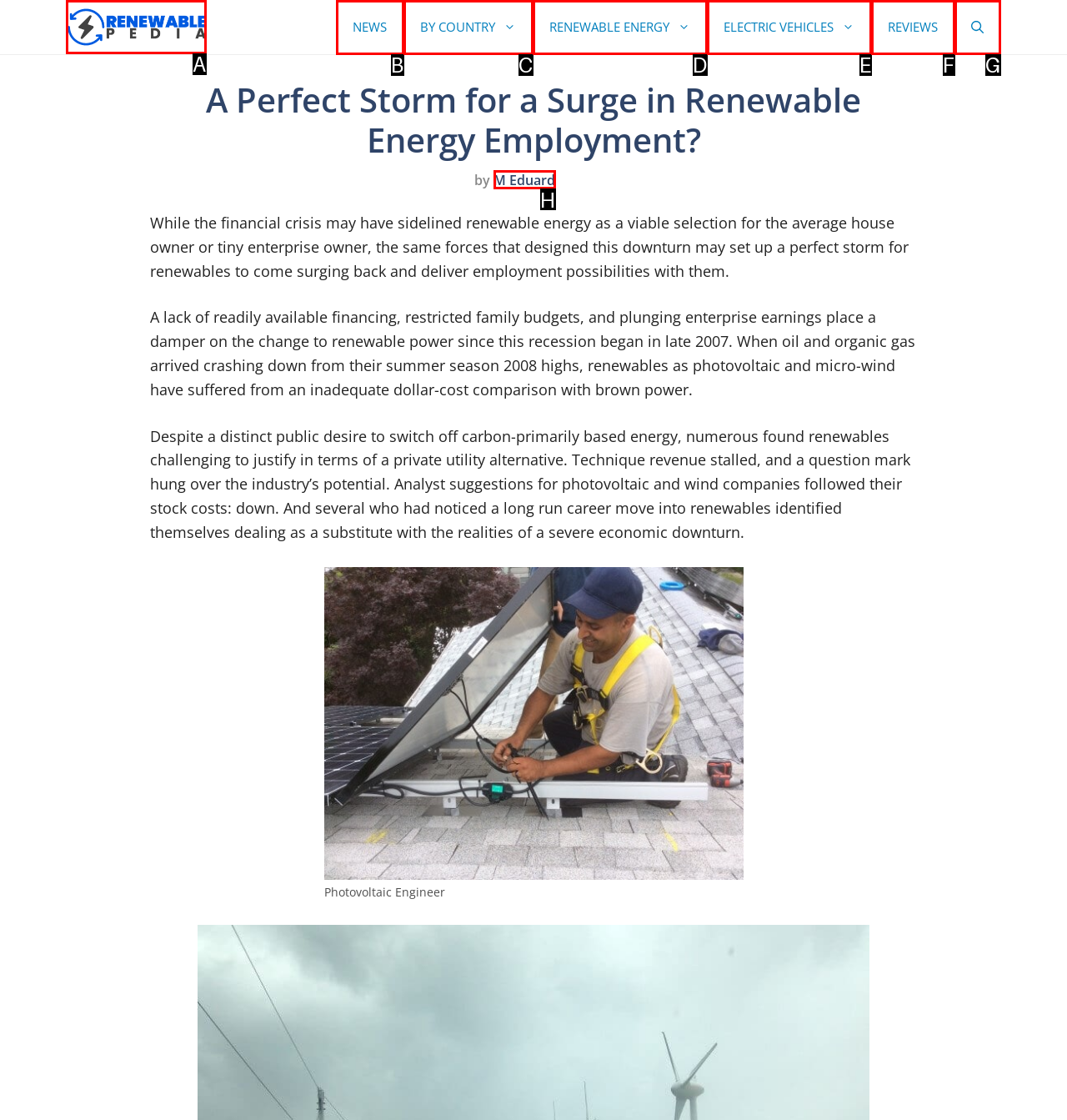Identify the correct UI element to click for this instruction: Visit the 'RenewablePedia.com' homepage
Respond with the appropriate option's letter from the provided choices directly.

A